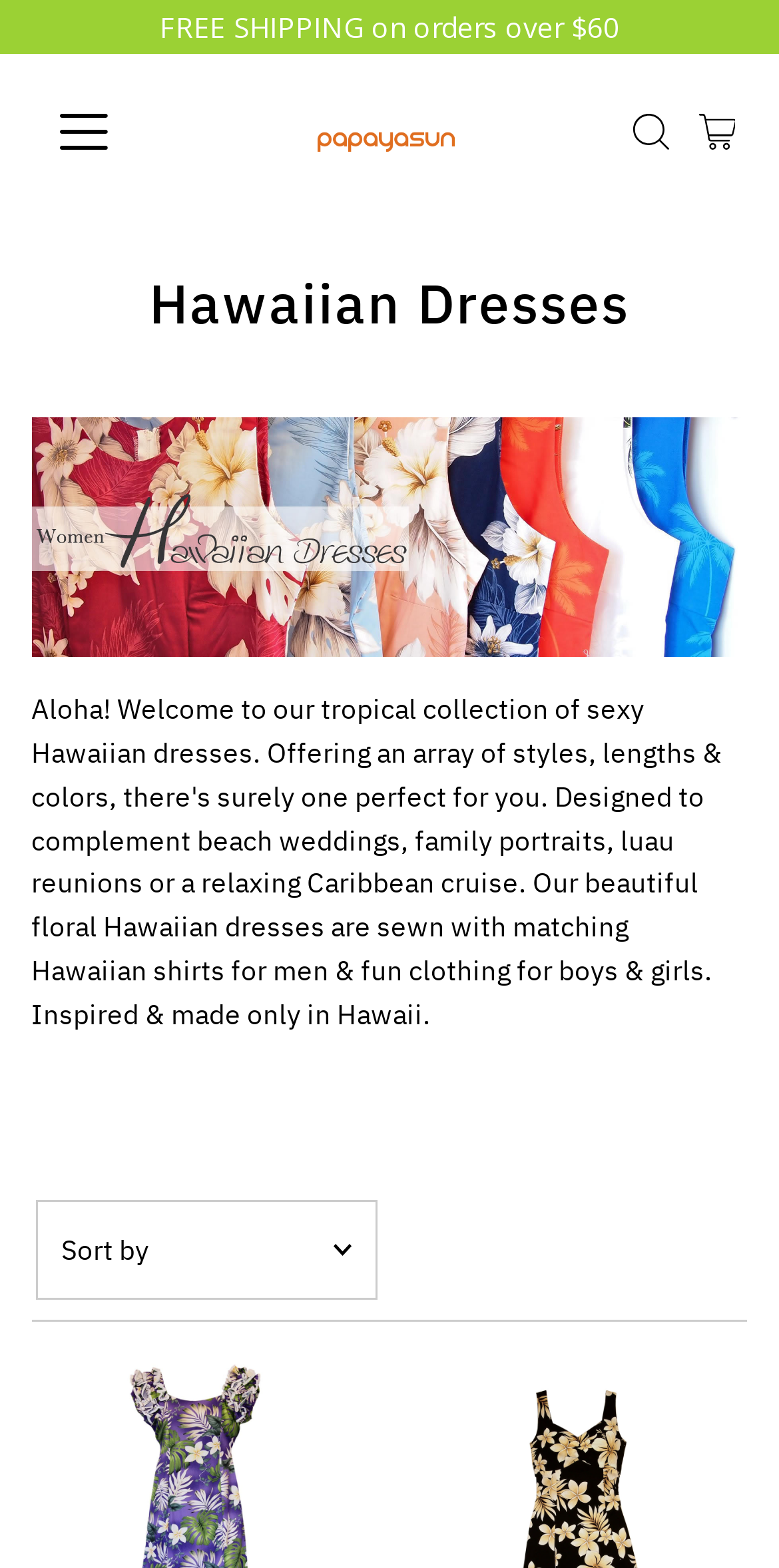What is the minimum order value for free shipping?
Based on the image, answer the question with a single word or brief phrase.

$60